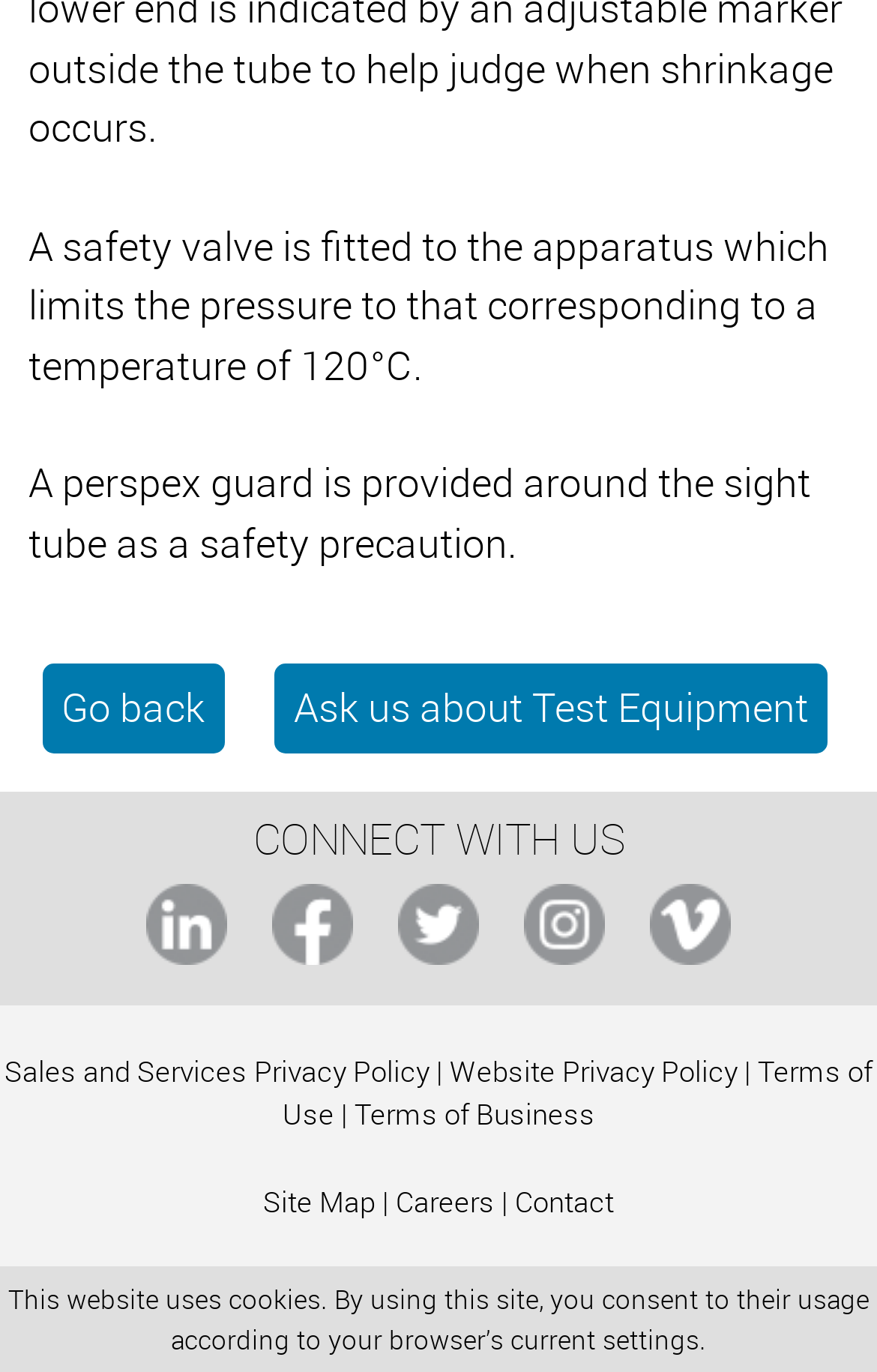Analyze the image and answer the question with as much detail as possible: 
What is the purpose of the perspex guard?

According to the StaticText element with the text 'A perspex guard is provided around the sight tube as a safety precaution.', the perspex guard is provided as a safety precaution.